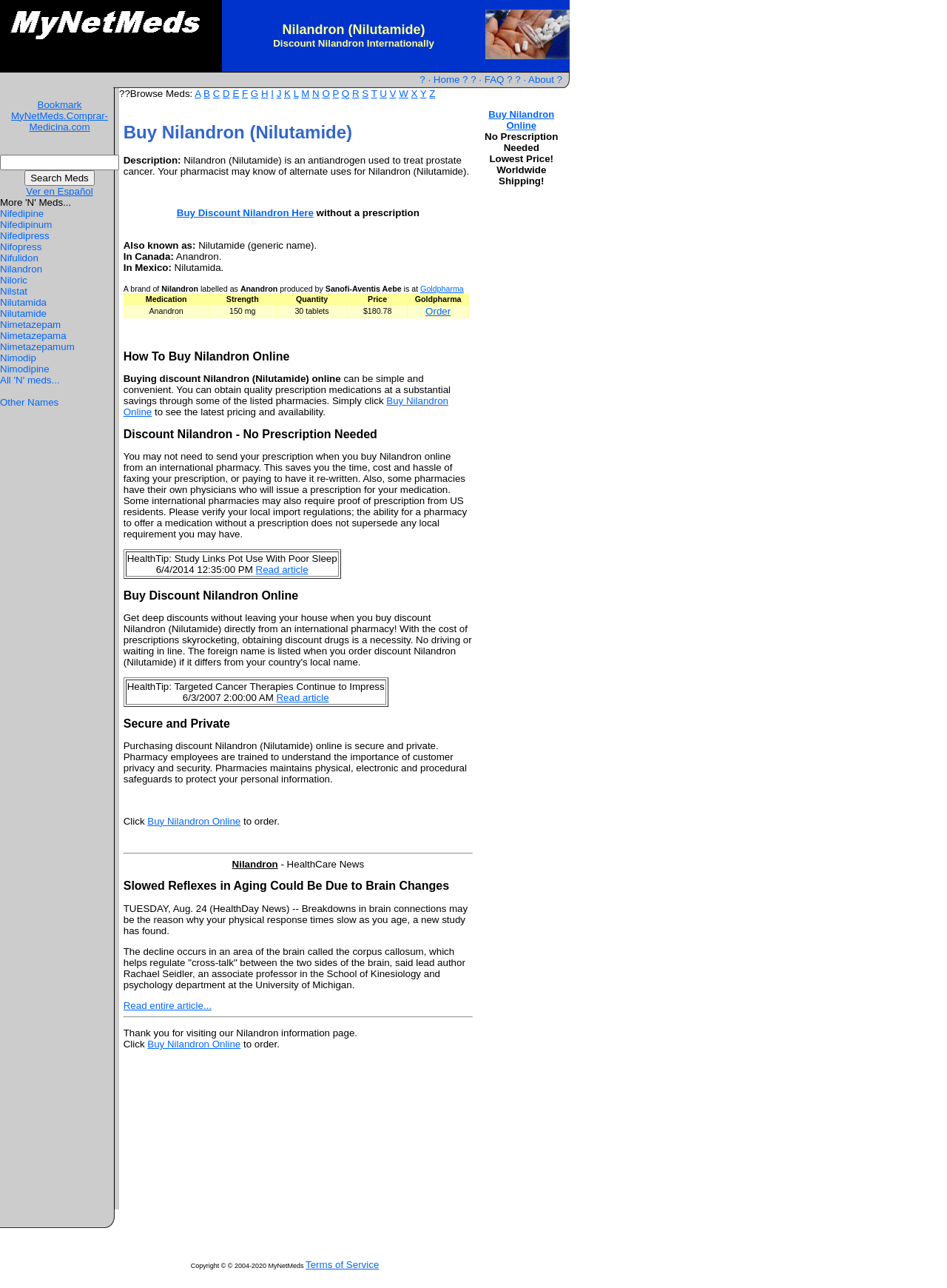What kind of safeguards do pharmacies maintain to protect customer information?
By examining the image, provide a one-word or phrase answer.

Physical, electronic, and procedural